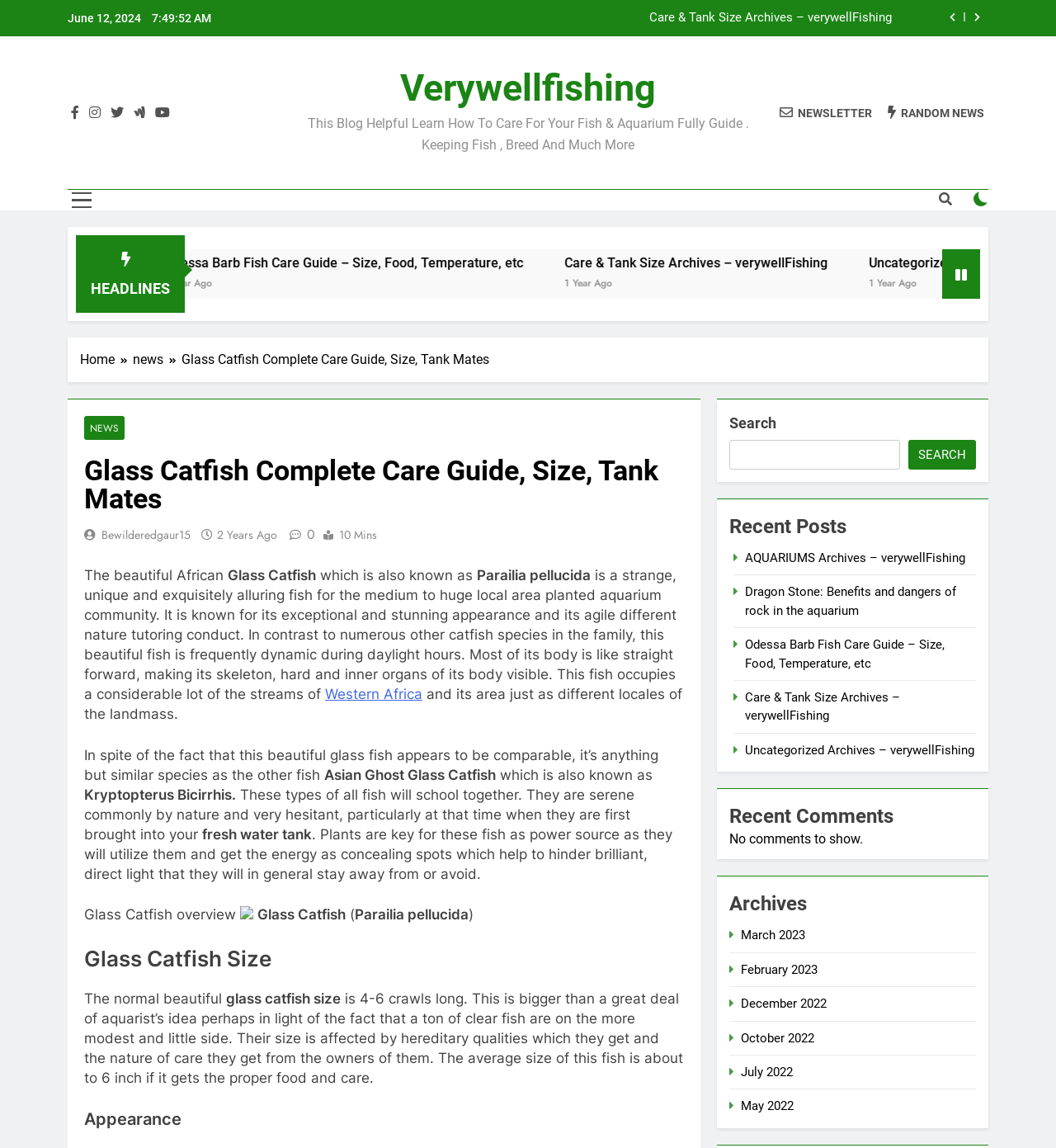Please specify the bounding box coordinates of the clickable region to carry out the following instruction: "Learn about the Odessa Barb Fish Care Guide". The coordinates should be four float numbers between 0 and 1, in the format [left, top, right, bottom].

[0.086, 0.222, 0.426, 0.236]